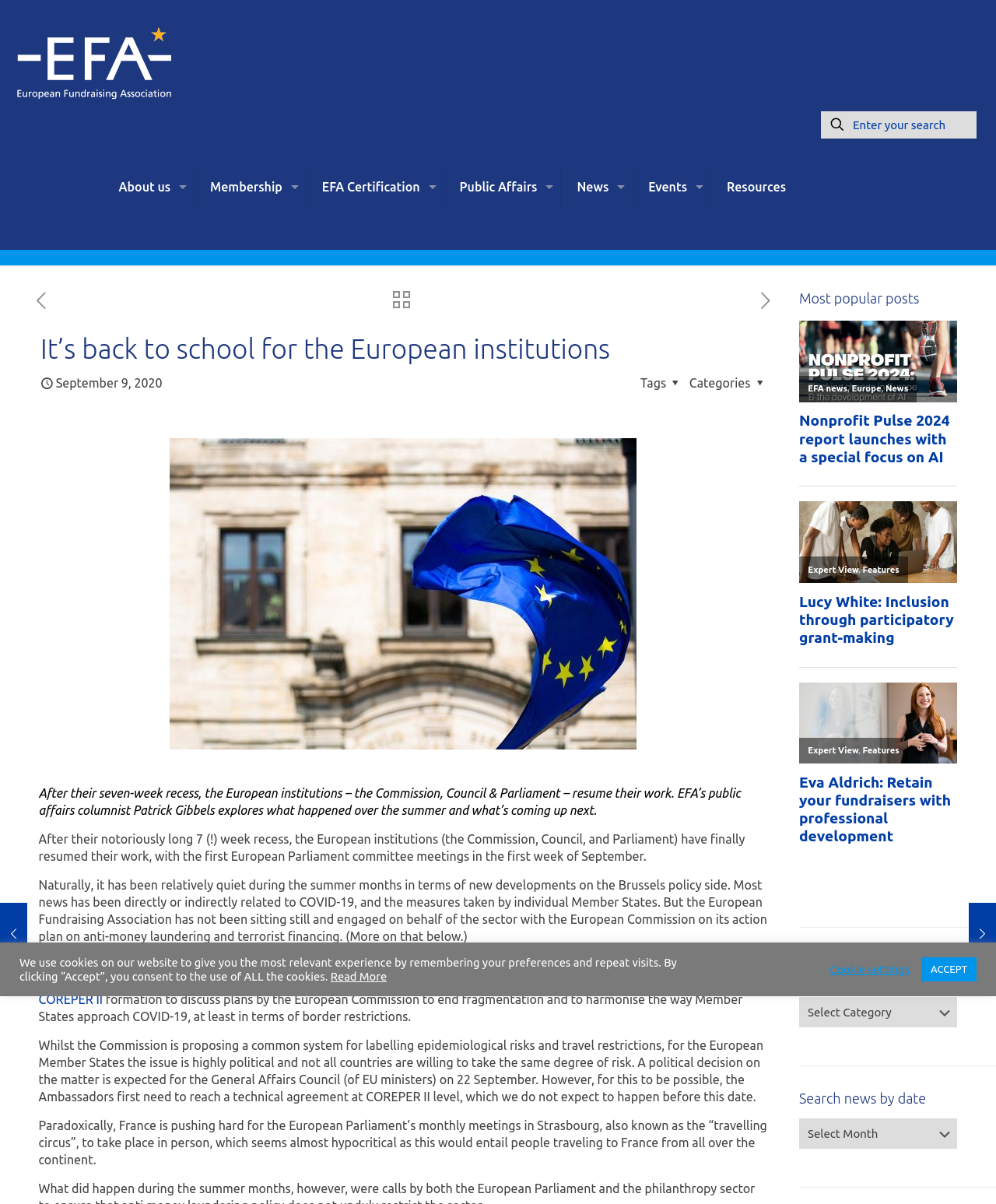Can you give a comprehensive explanation to the question given the content of the image?
How many popular posts are displayed?

I counted the number of links under the 'Most popular posts' heading, which are 'Nonprofit Pulse 2024 cover image', 'Nonprofit Pulse 2024 report launches with a special focus on AI', and 'Lucy White: Inclusion through participatory grant-making'.